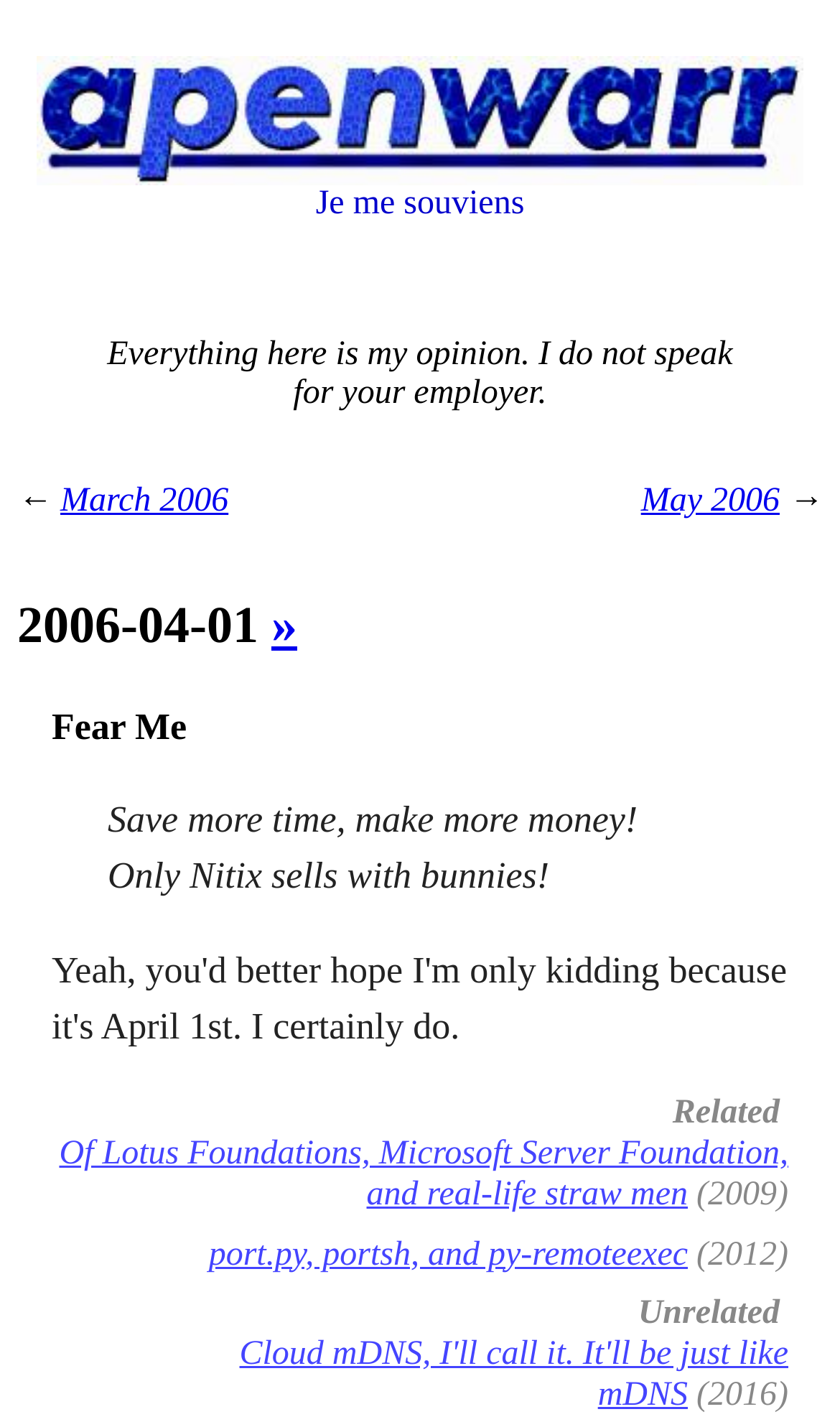Please locate the bounding box coordinates of the element that needs to be clicked to achieve the following instruction: "Click the link to May 2006". The coordinates should be four float numbers between 0 and 1, i.e., [left, top, right, bottom].

[0.763, 0.34, 0.928, 0.365]